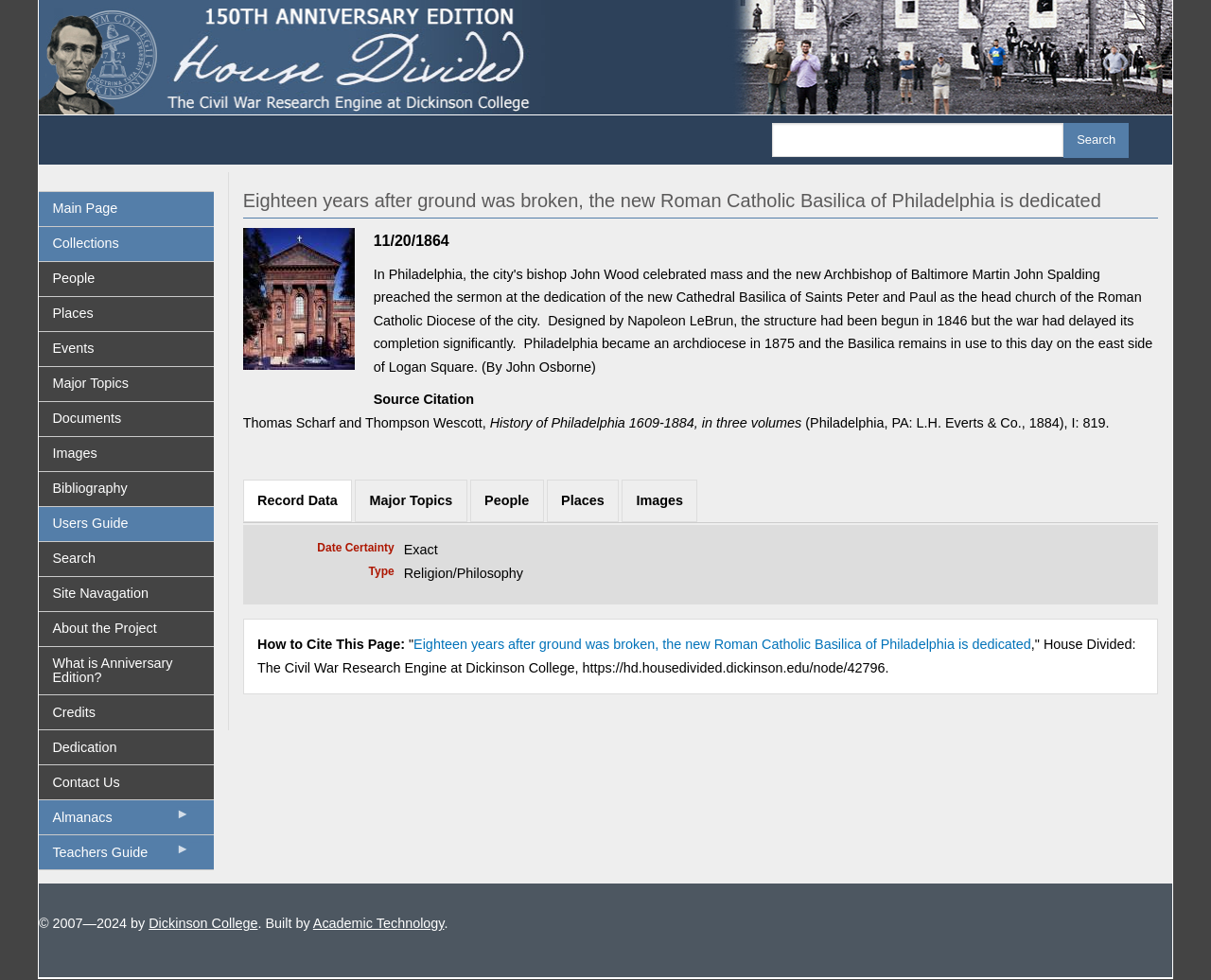What is the date mentioned in the article?
Provide a one-word or short-phrase answer based on the image.

11/20/1864